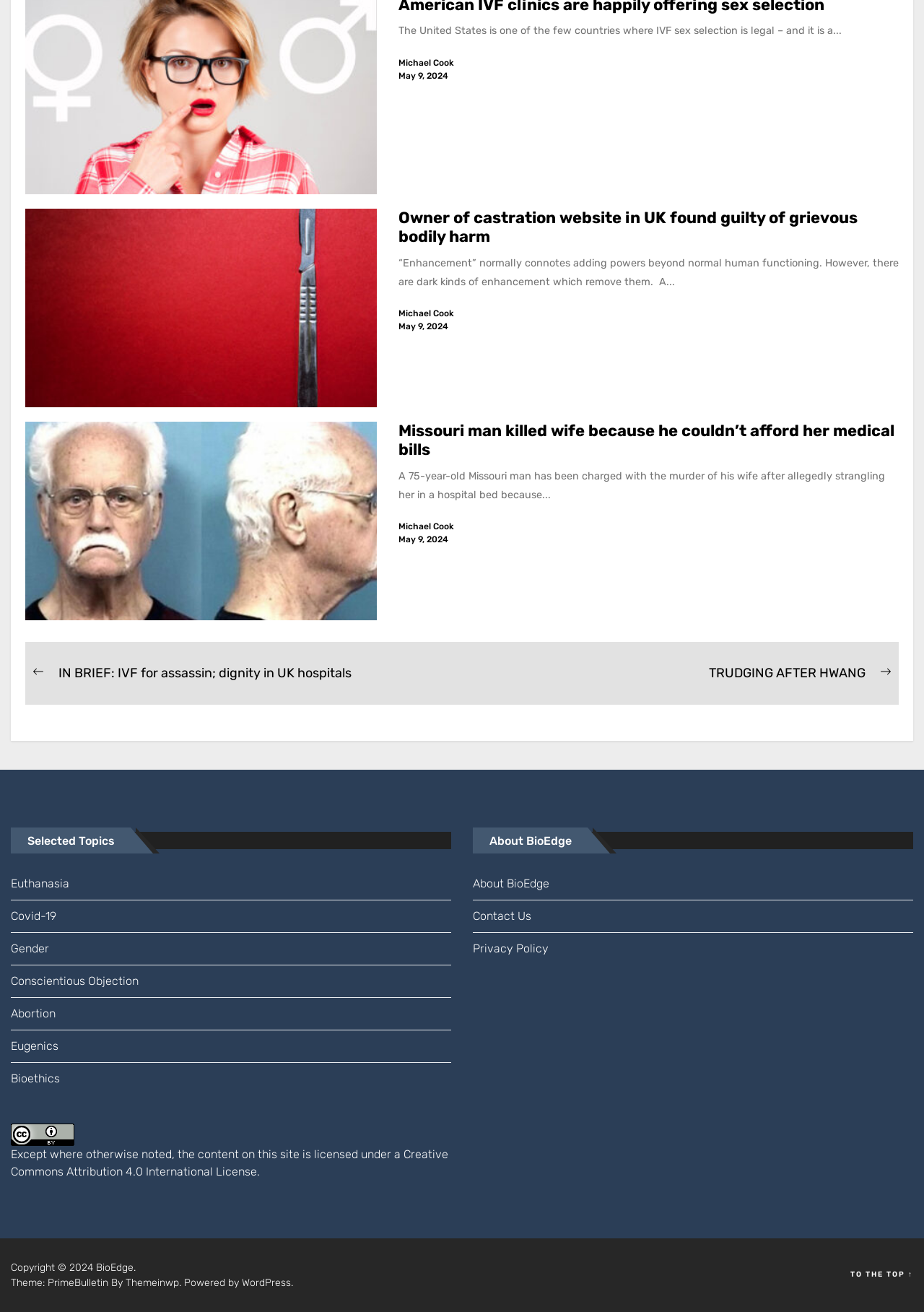Based on the provided description, "Michael Cook", find the bounding box of the corresponding UI element in the screenshot.

[0.431, 0.235, 0.491, 0.243]